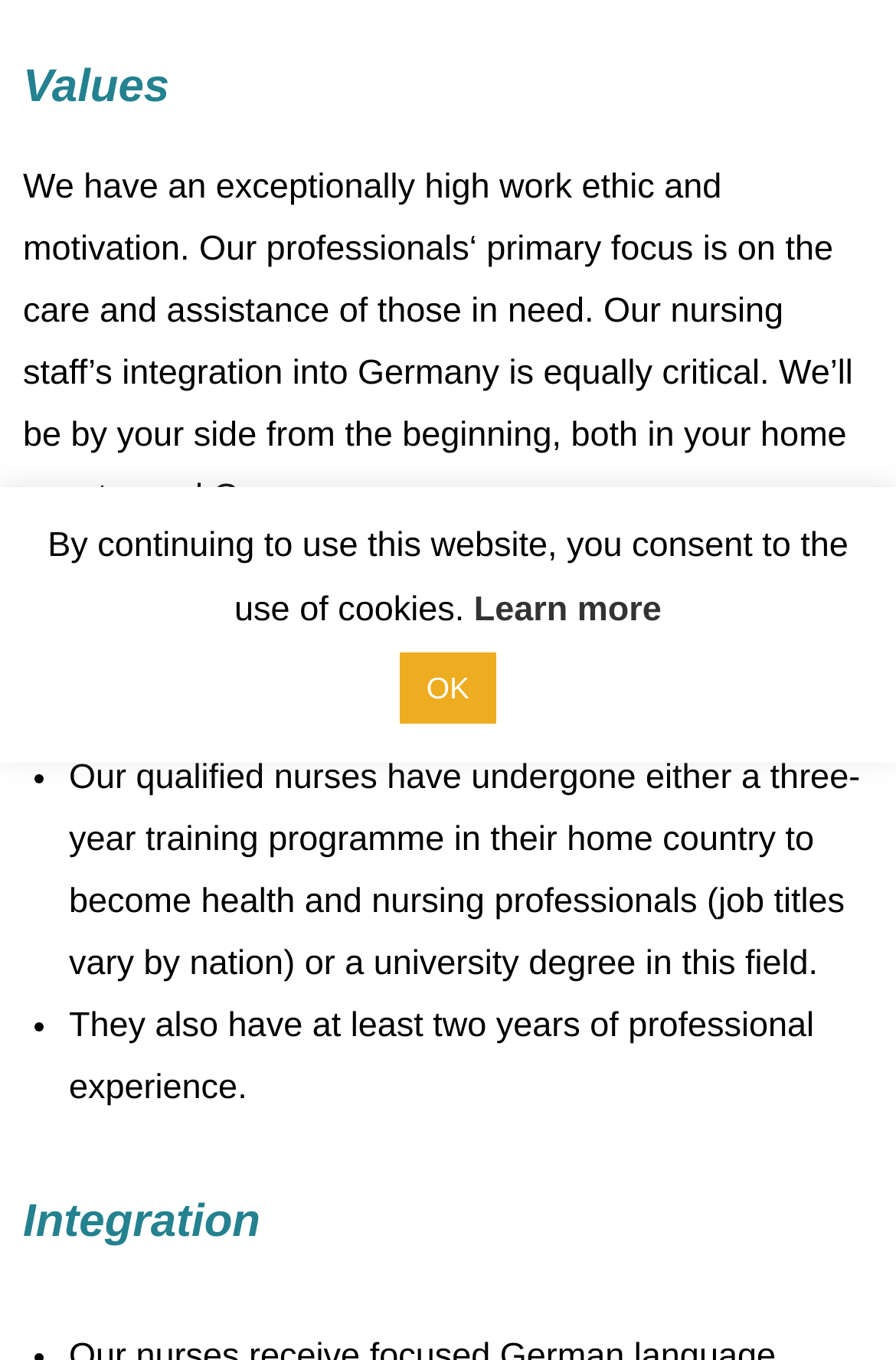Bounding box coordinates should be in the format (top-left x, top-left y, bottom-right x, bottom-right y) and all values should be floating point numbers between 0 and 1. Determine the bounding box coordinate for the UI element described as: Learn more

[0.529, 0.434, 0.738, 0.463]